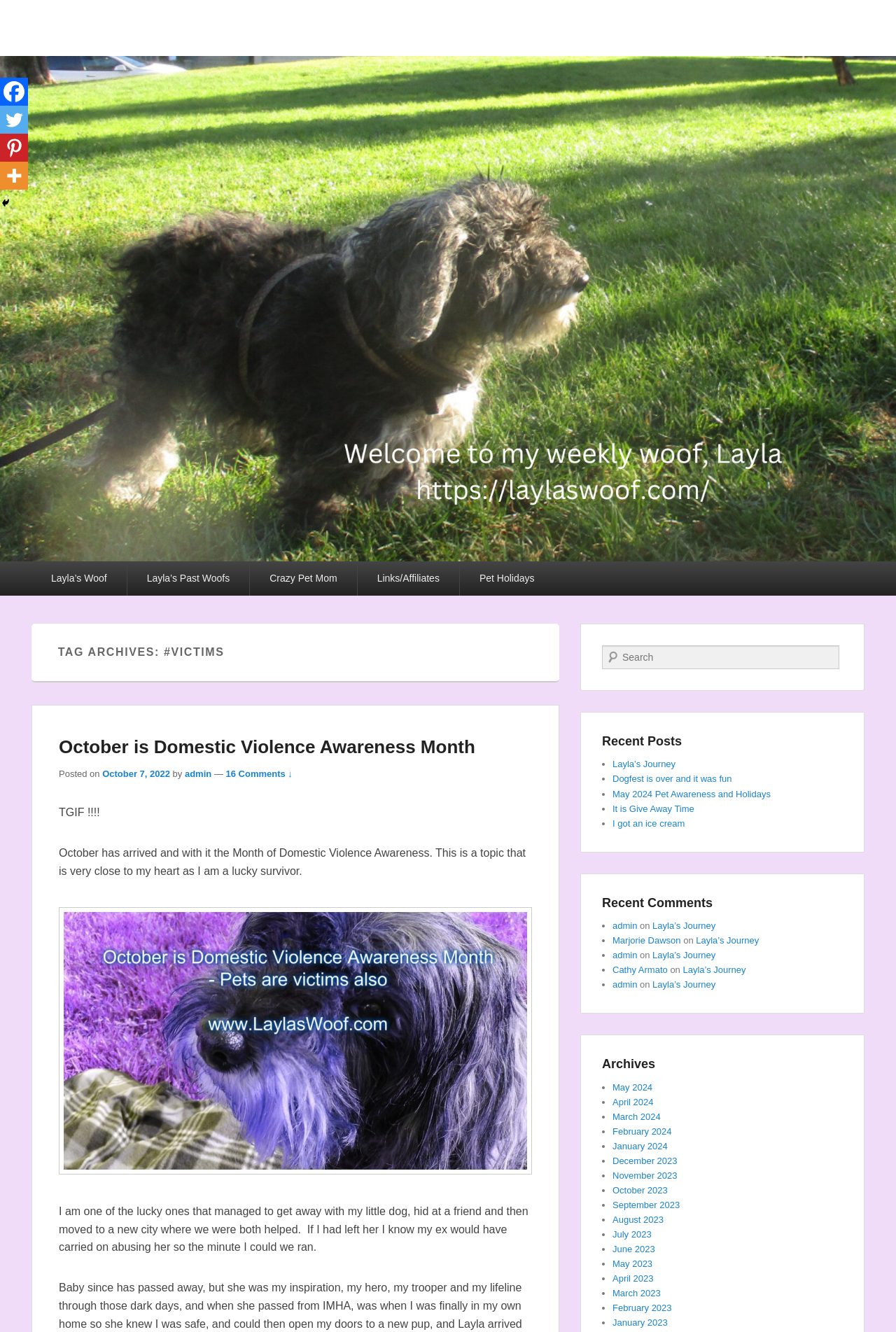Provide the bounding box coordinates for the area that should be clicked to complete the instruction: "Click on the 'Layla’s Woof' link".

[0.035, 0.02, 0.255, 0.048]